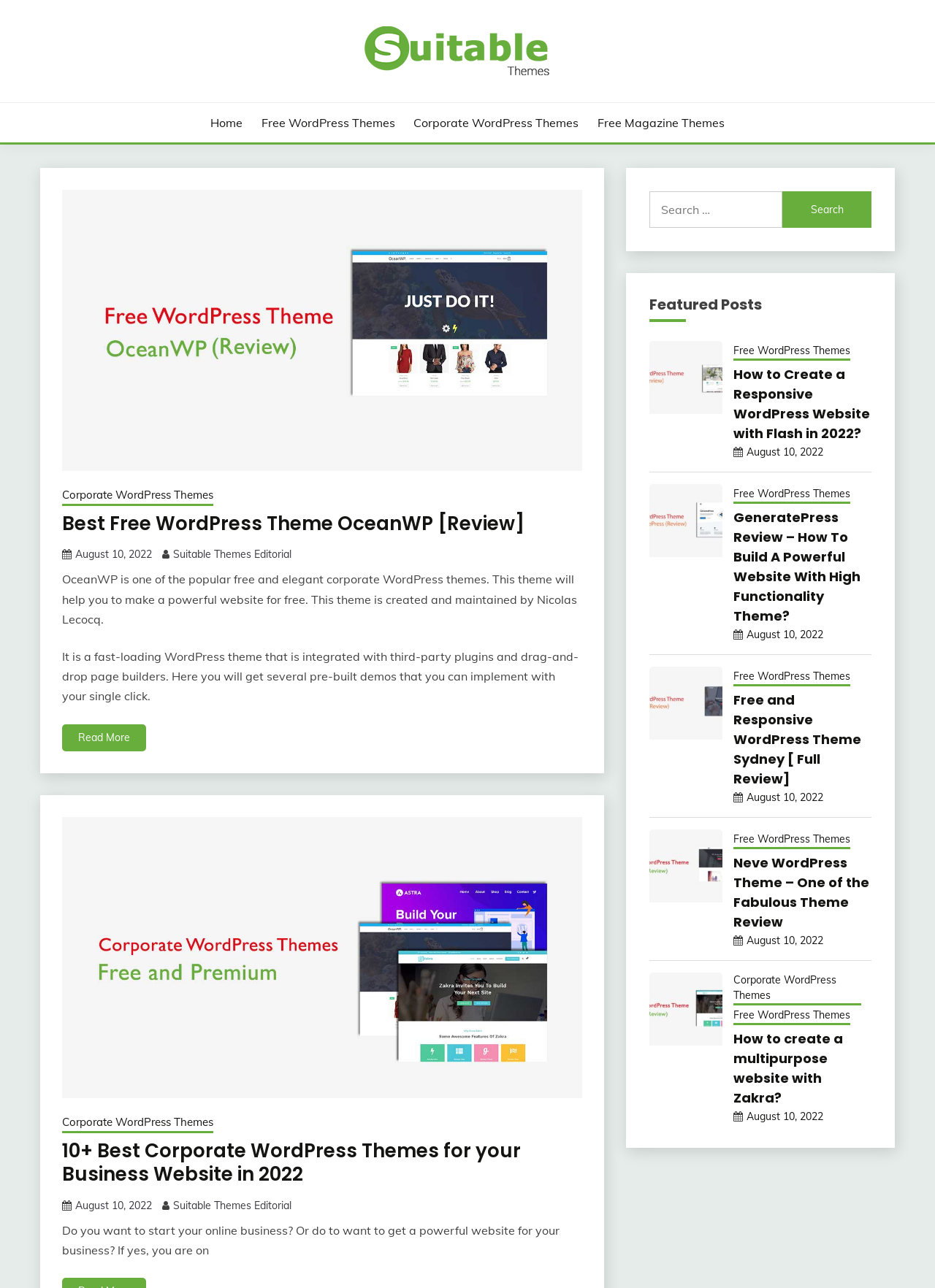Please determine the bounding box coordinates of the area that needs to be clicked to complete this task: 'View Corporate WordPress Themes'. The coordinates must be four float numbers between 0 and 1, formatted as [left, top, right, bottom].

[0.442, 0.088, 0.619, 0.102]